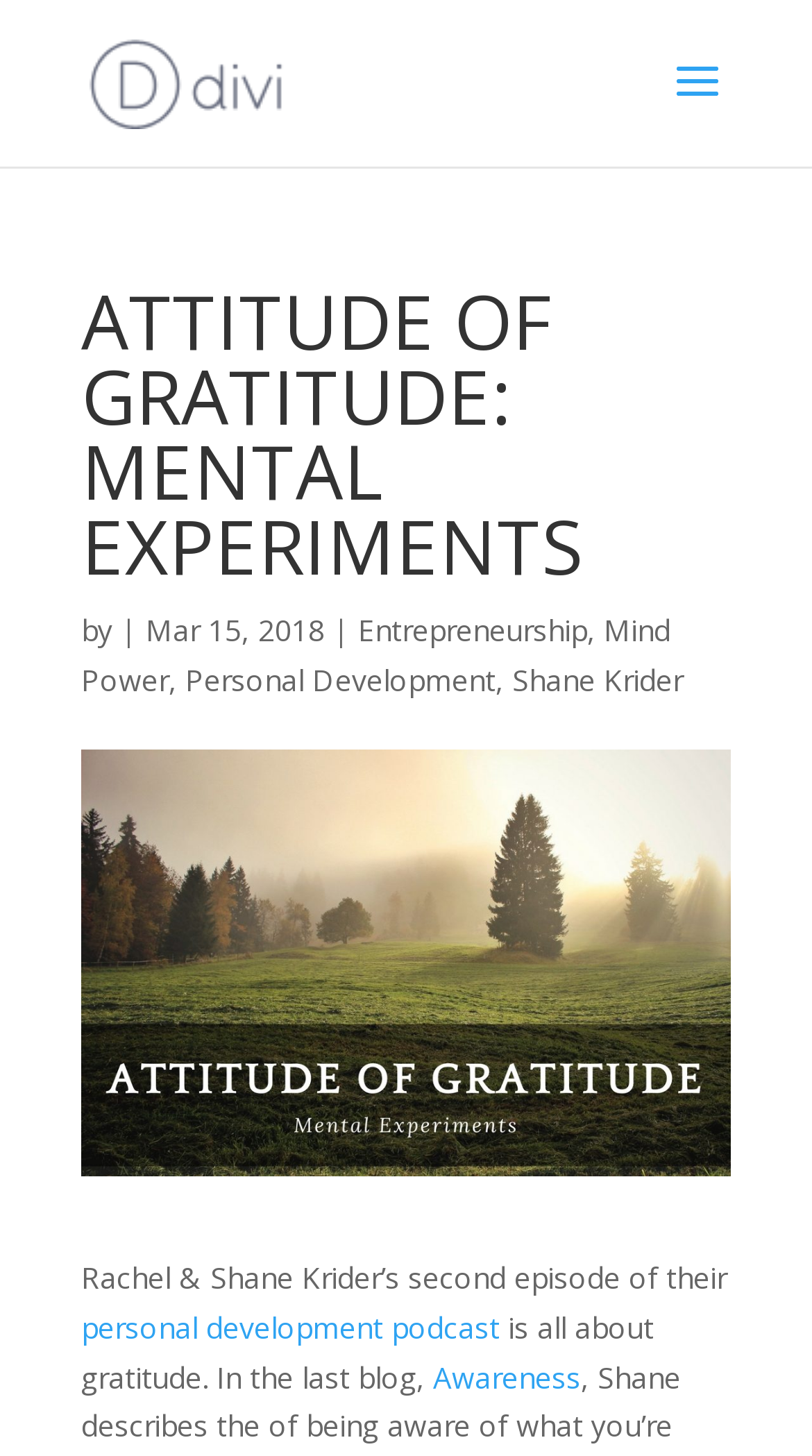Please respond to the question with a concise word or phrase:
What is the image description above the article?

Shane Krider Sydney Awareness